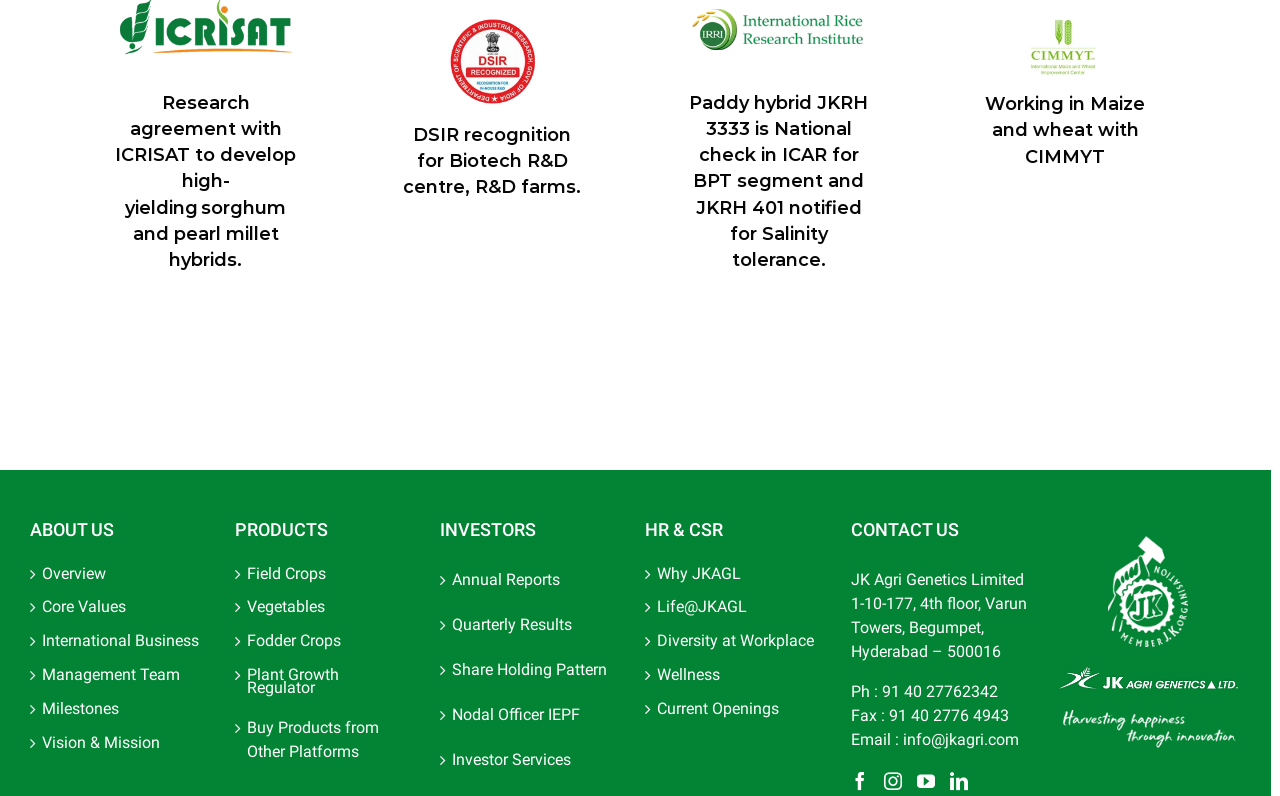Please provide a short answer using a single word or phrase for the question:
What is the address of the company?

1-10-177, 4th floor, Varun Towers, Begumpet, Hyderabad – 500016